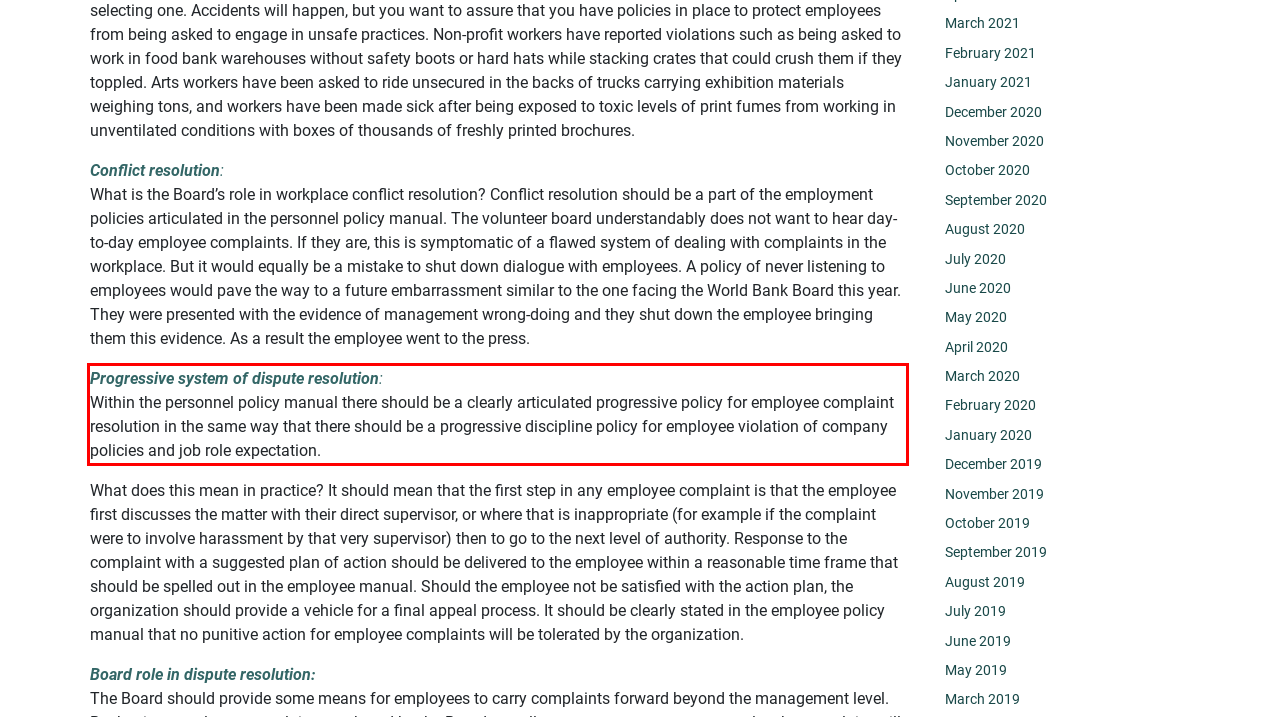Within the provided webpage screenshot, find the red rectangle bounding box and perform OCR to obtain the text content.

Progressive system of dispute resolution: Within the personnel policy manual there should be a clearly articulated progressive policy for employee complaint resolution in the same way that there should be a progressive discipline policy for employee violation of company policies and job role expectation.